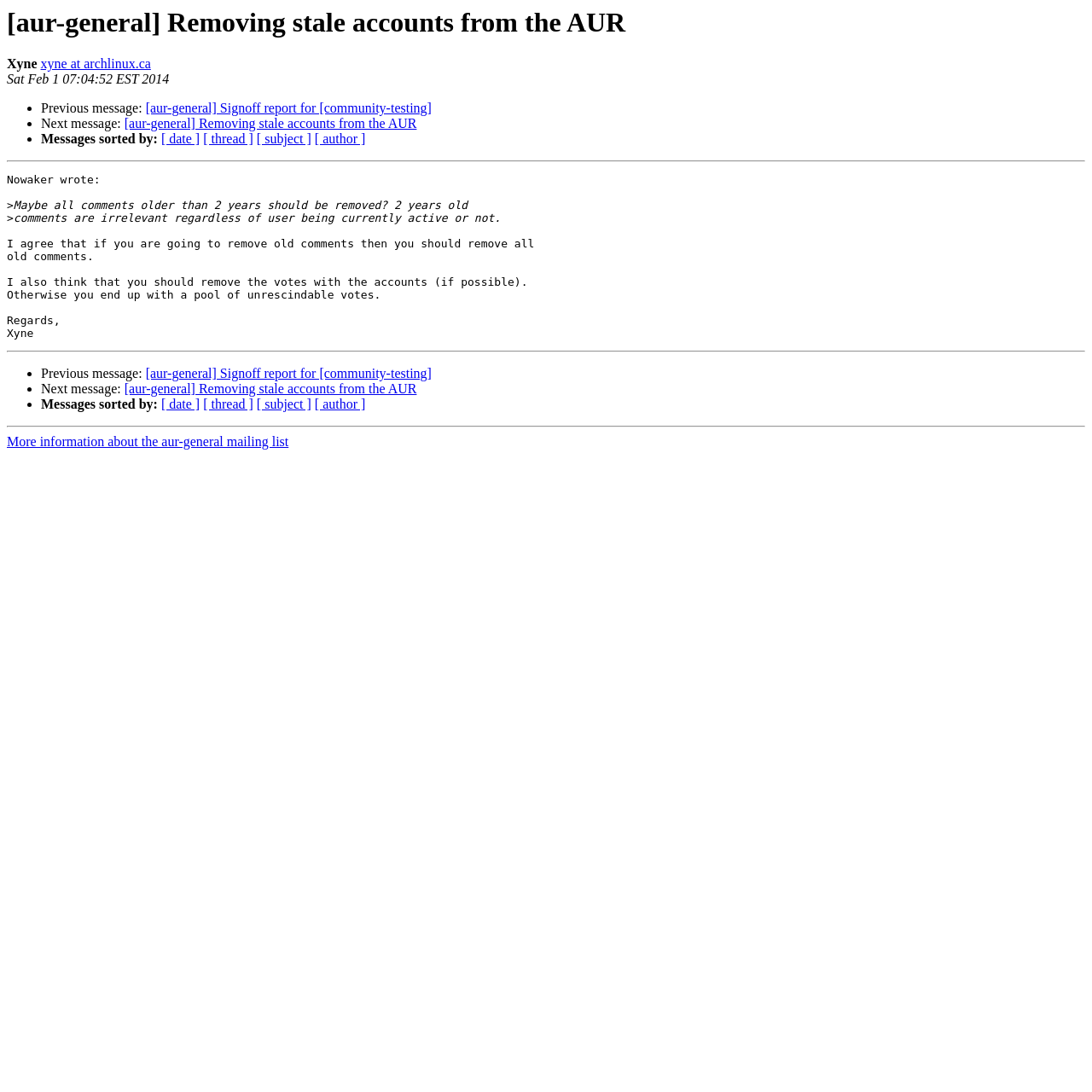Respond with a single word or phrase to the following question:
What is the date of the first message?

Sat Feb 1 07:04:52 EST 2014